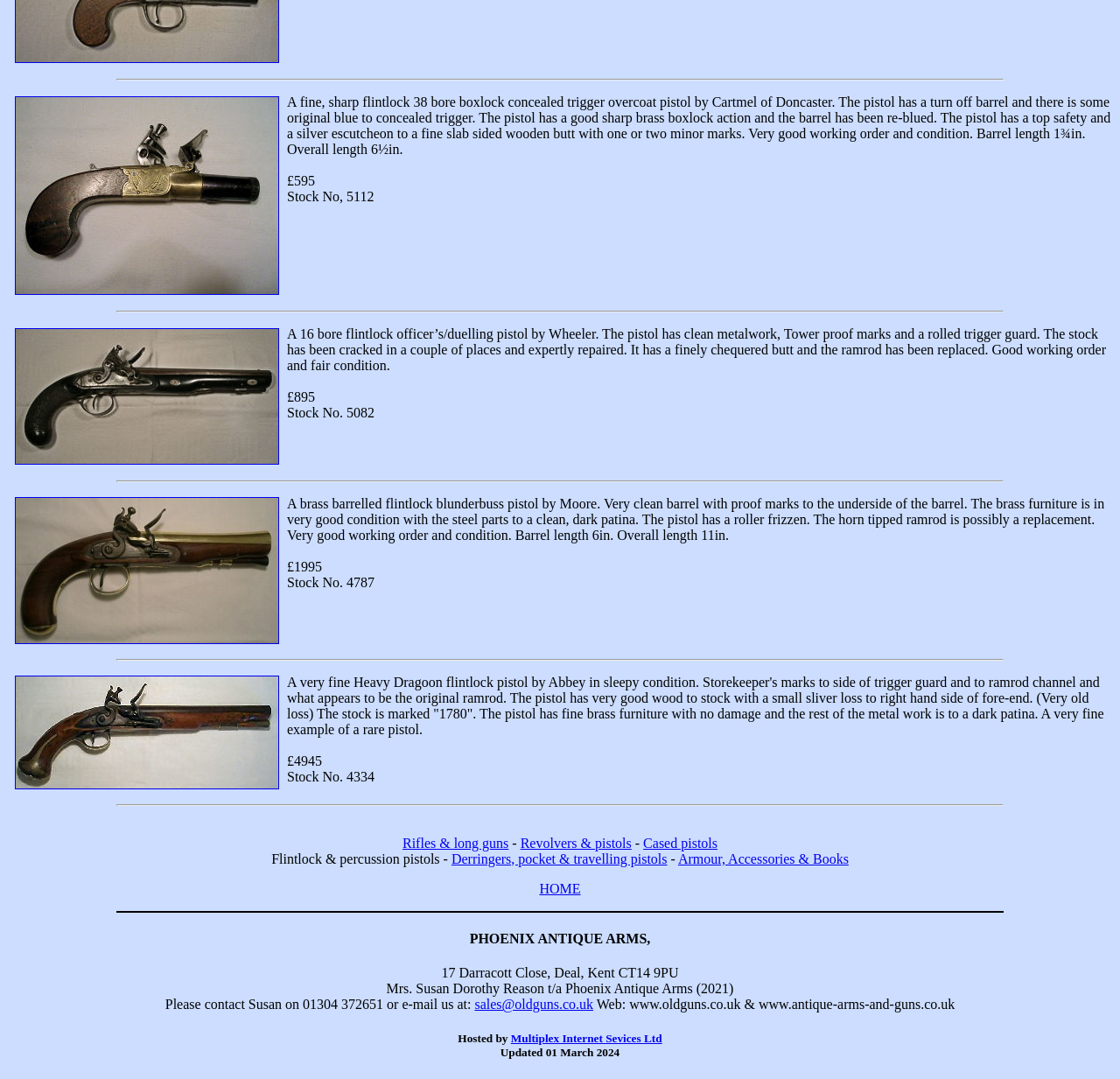Refer to the screenshot and answer the following question in detail:
What is the contact email address of Phoenix Antique Arms?

The contact email address of Phoenix Antique Arms is mentioned at the bottom of the webpage as sales@oldguns.co.uk, which is linked to the text 'e-mail us at'.